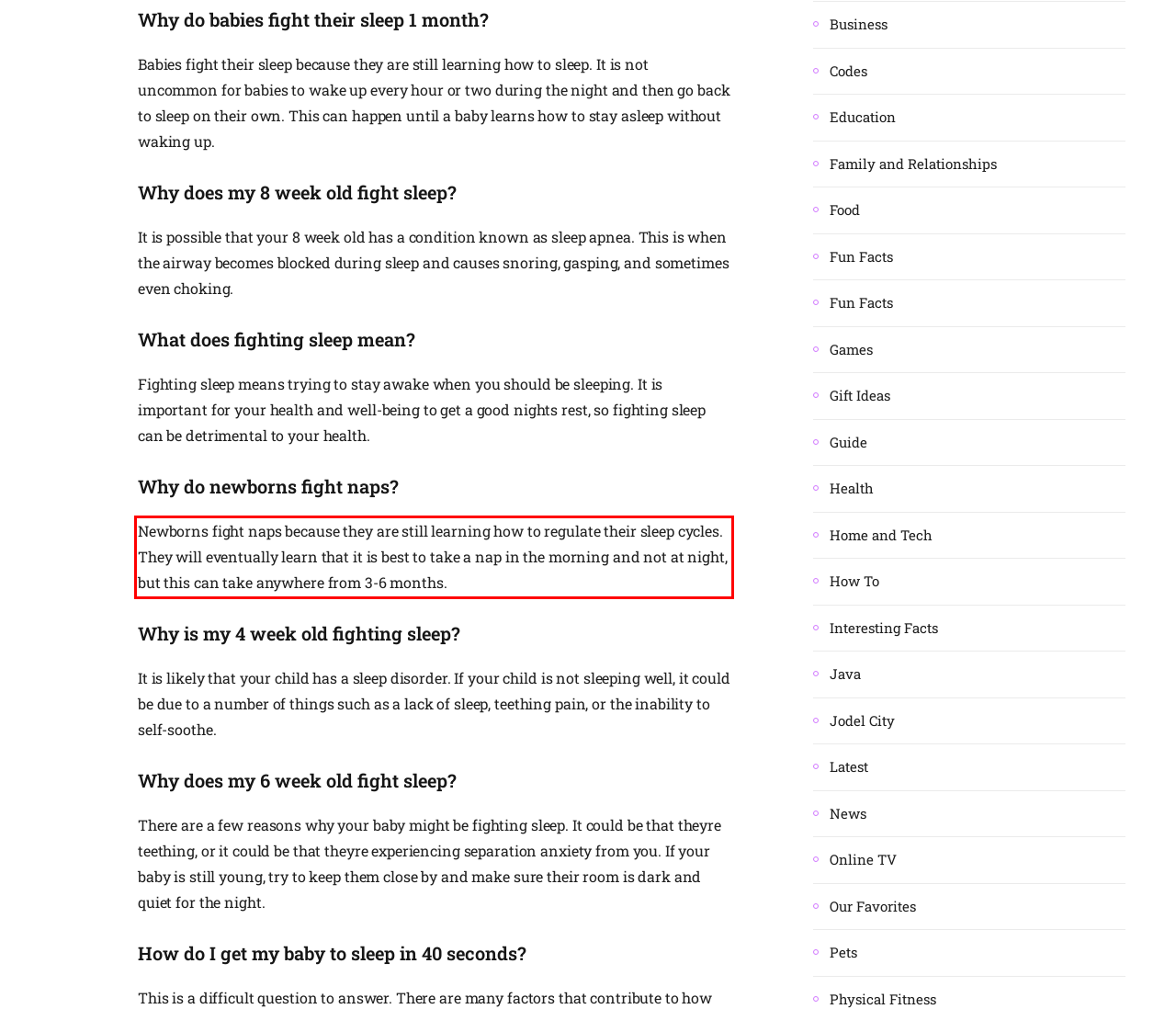Analyze the red bounding box in the provided webpage screenshot and generate the text content contained within.

Newborns fight naps because they are still learning how to regulate their sleep cycles. They will eventually learn that it is best to take a nap in the morning and not at night, but this can take anywhere from 3-6 months.